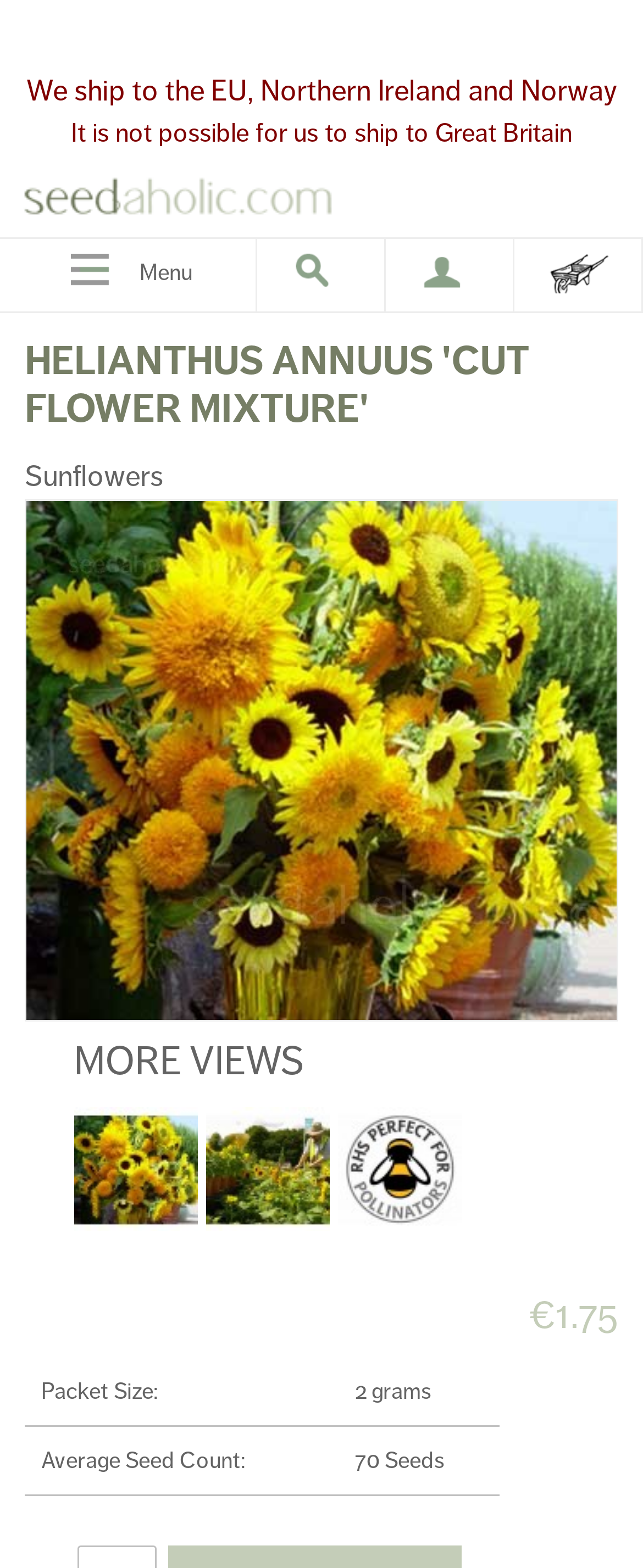Answer the question in one word or a short phrase:
How much does the packet of sunflower seeds cost?

€1.75